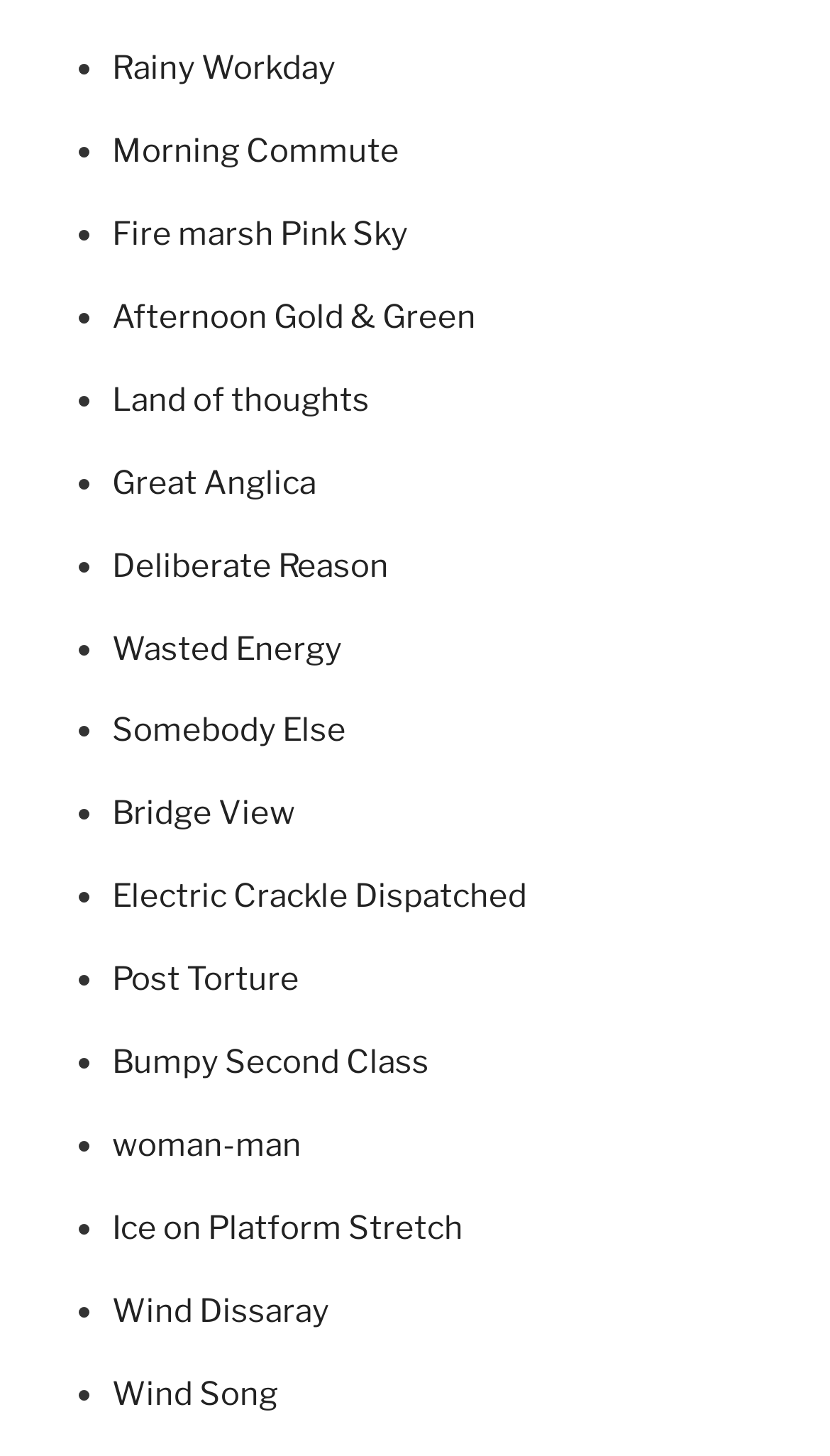Find the bounding box of the element with the following description: "Ice on Platform Stretch". The coordinates must be four float numbers between 0 and 1, formatted as [left, top, right, bottom].

[0.135, 0.83, 0.558, 0.856]